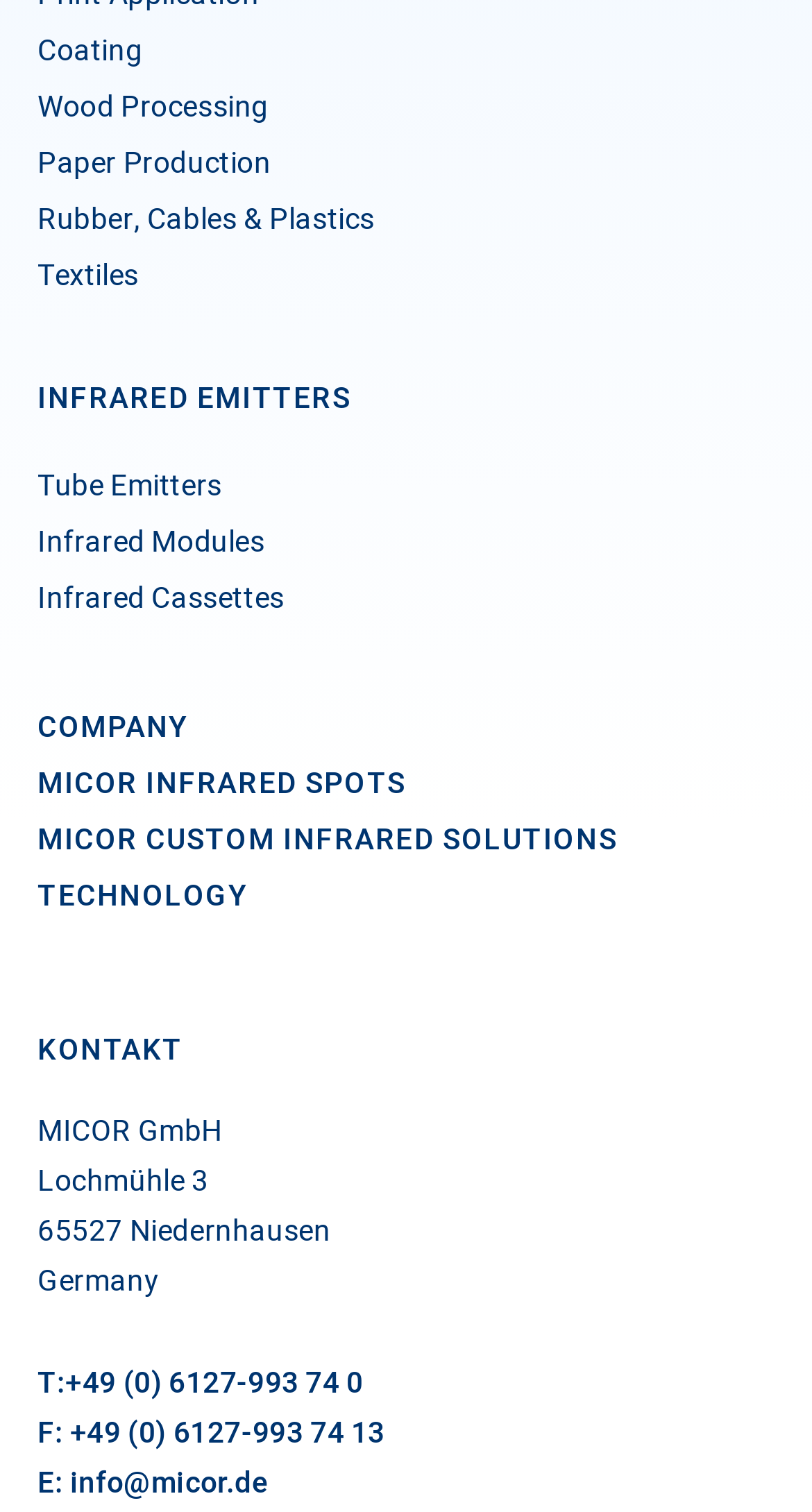Given the description: "Rubber, Cables & Plastics", determine the bounding box coordinates of the UI element. The coordinates should be formatted as four float numbers between 0 and 1, [left, top, right, bottom].

[0.046, 0.131, 0.462, 0.16]